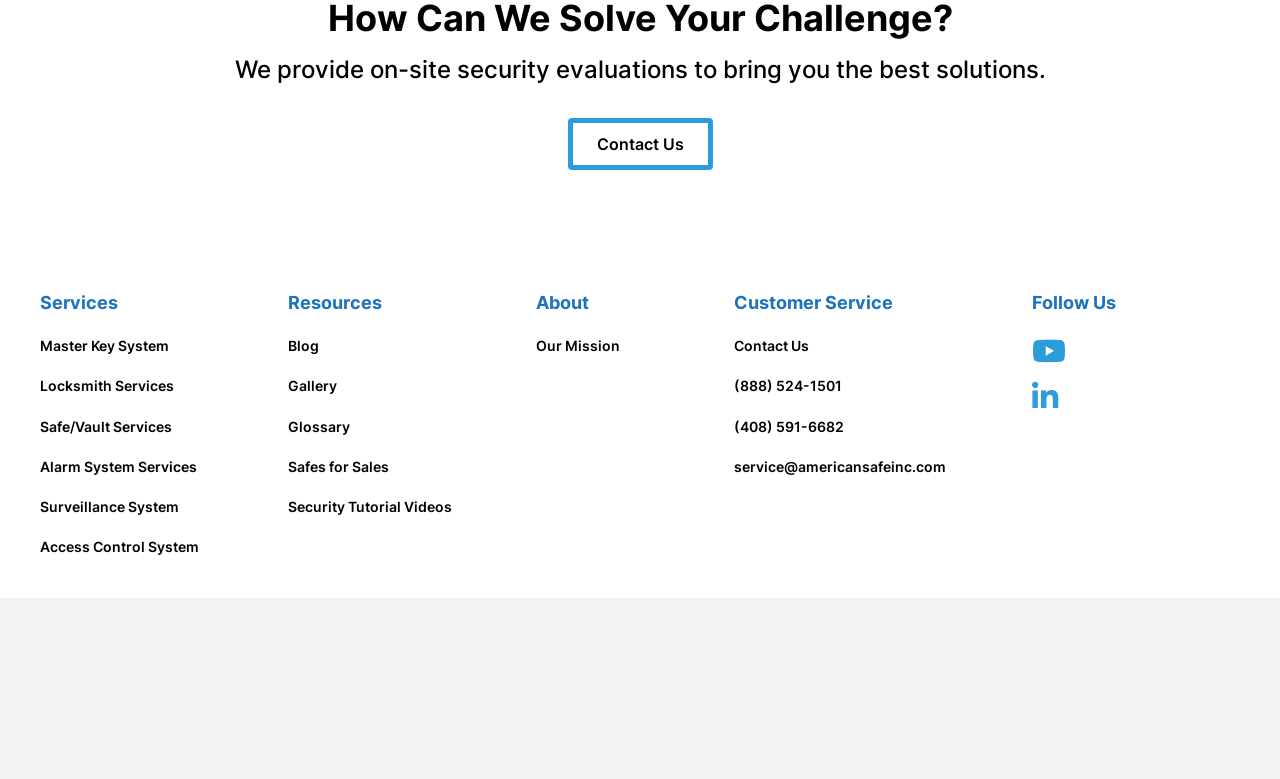What is the phone number for customer service?
Provide a comprehensive and detailed answer to the question.

I found the phone number for customer service by looking at the section labeled 'Customer Service' and finding the static text element that contains the phone number.